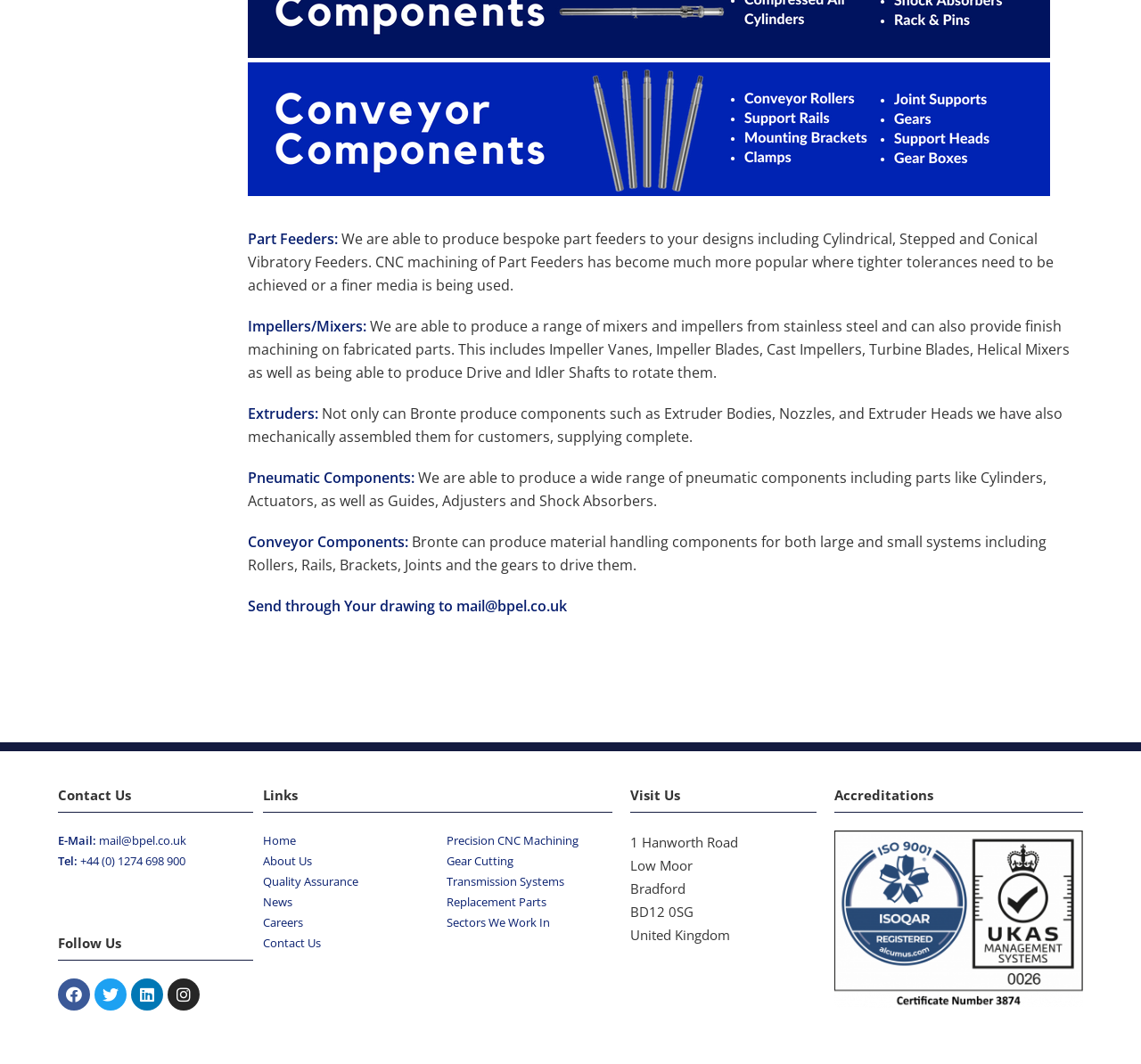Provide the bounding box coordinates for the specified HTML element described in this description: "Sectors We Work In". The coordinates should be four float numbers ranging from 0 to 1, in the format [left, top, right, bottom].

[0.391, 0.86, 0.482, 0.875]